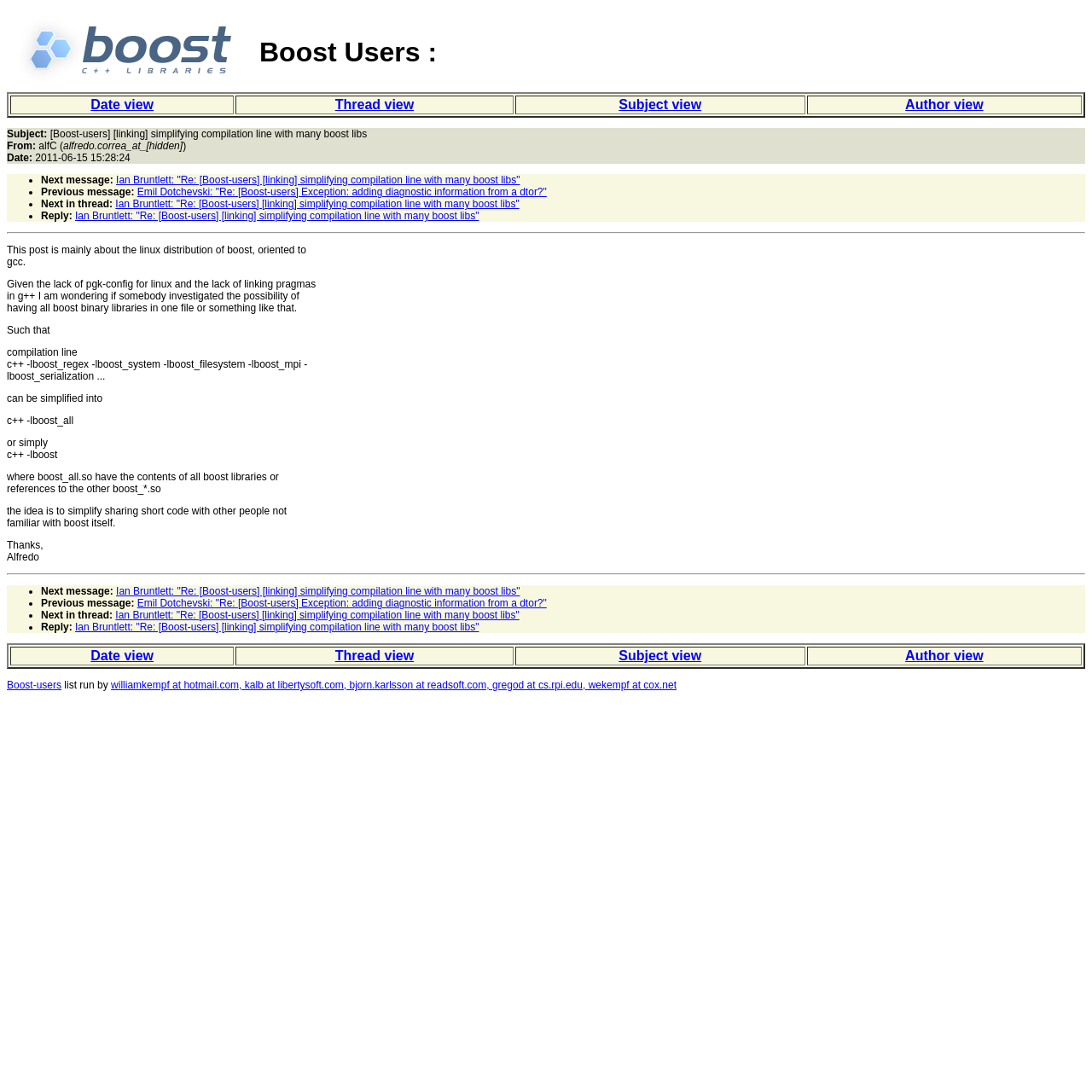Please locate the bounding box coordinates of the element that should be clicked to complete the given instruction: "Reply to the post".

[0.069, 0.192, 0.439, 0.203]